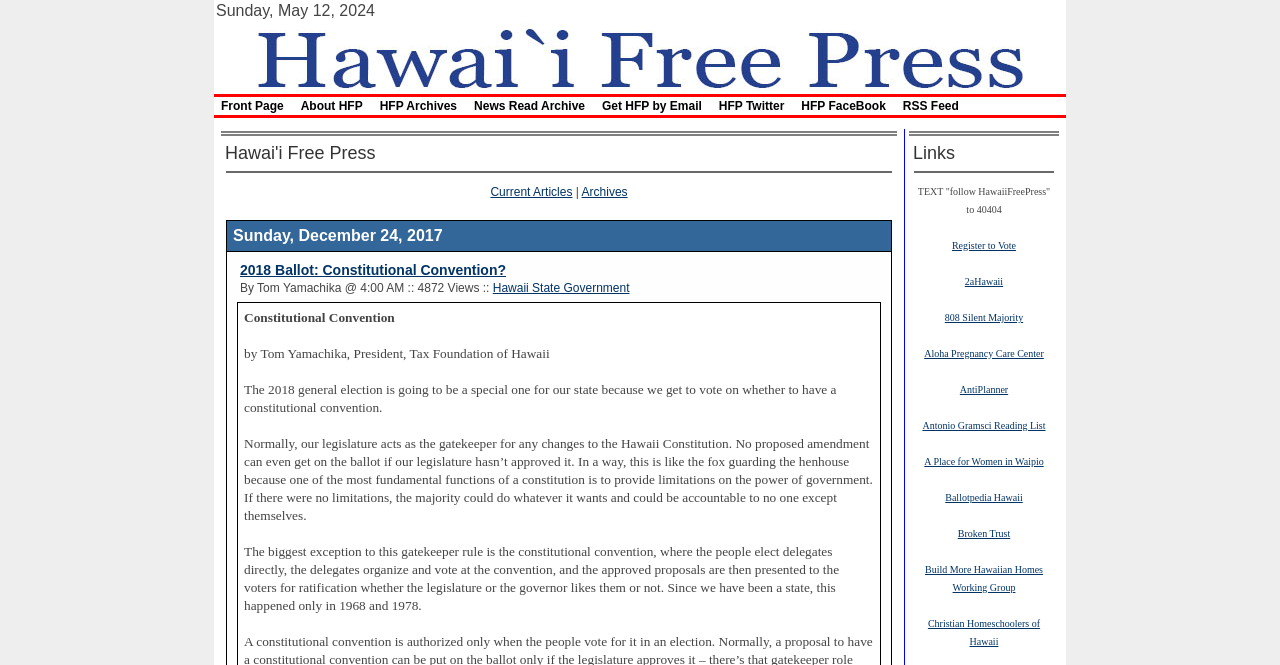Find the bounding box coordinates of the clickable area required to complete the following action: "Read '2018 Ballot: Constitutional Convention?' article".

[0.188, 0.394, 0.395, 0.418]